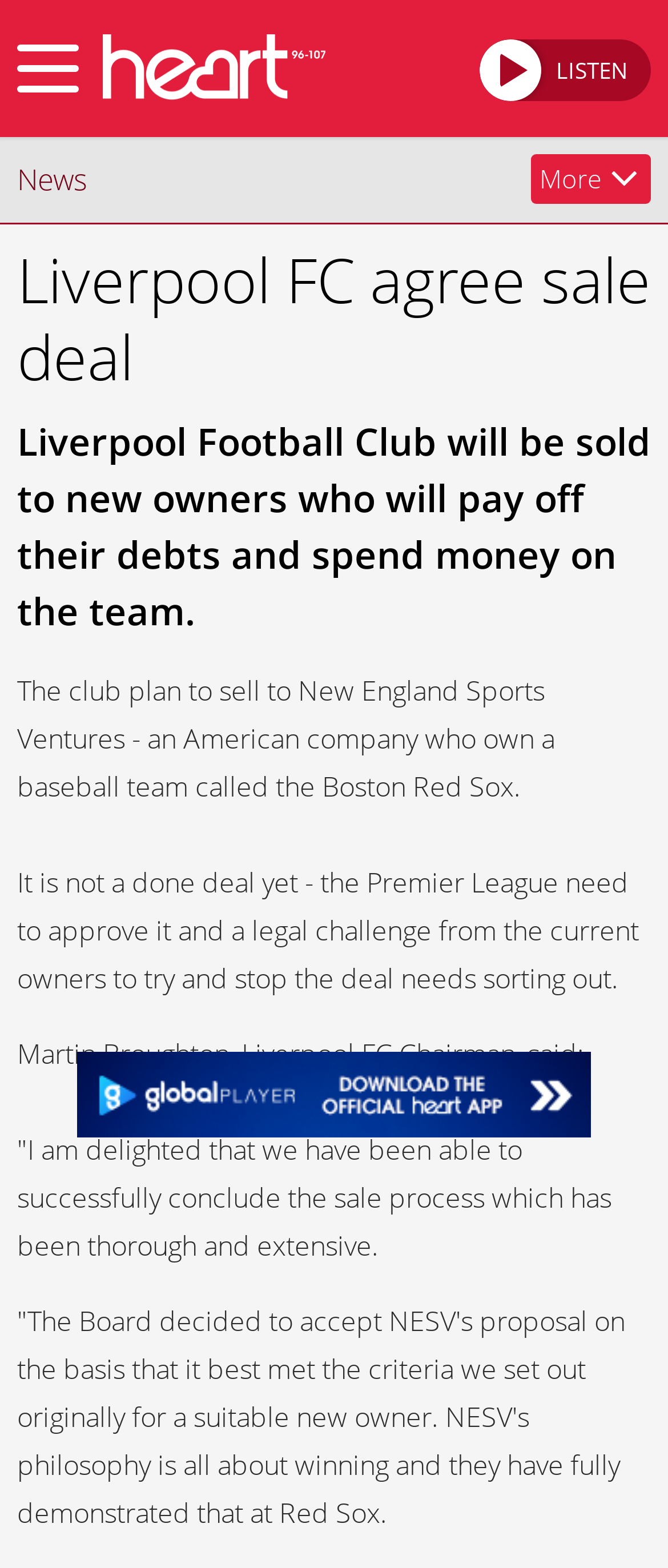Determine the main heading text of the webpage.

Liverpool FC agree sale deal